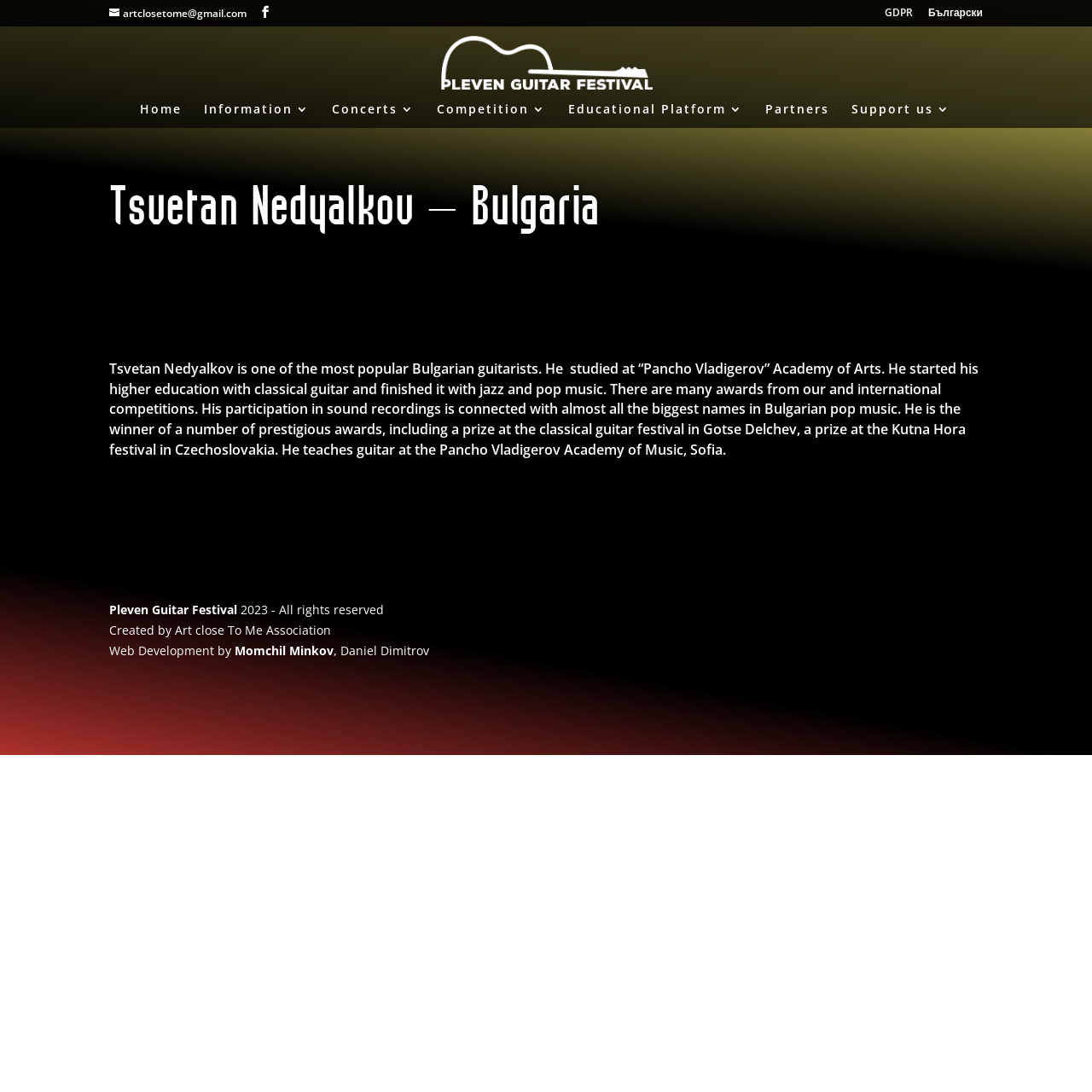Please determine the bounding box coordinates for the element that should be clicked to follow these instructions: "Visit the website of Momchil Minkov".

[0.215, 0.588, 0.305, 0.603]